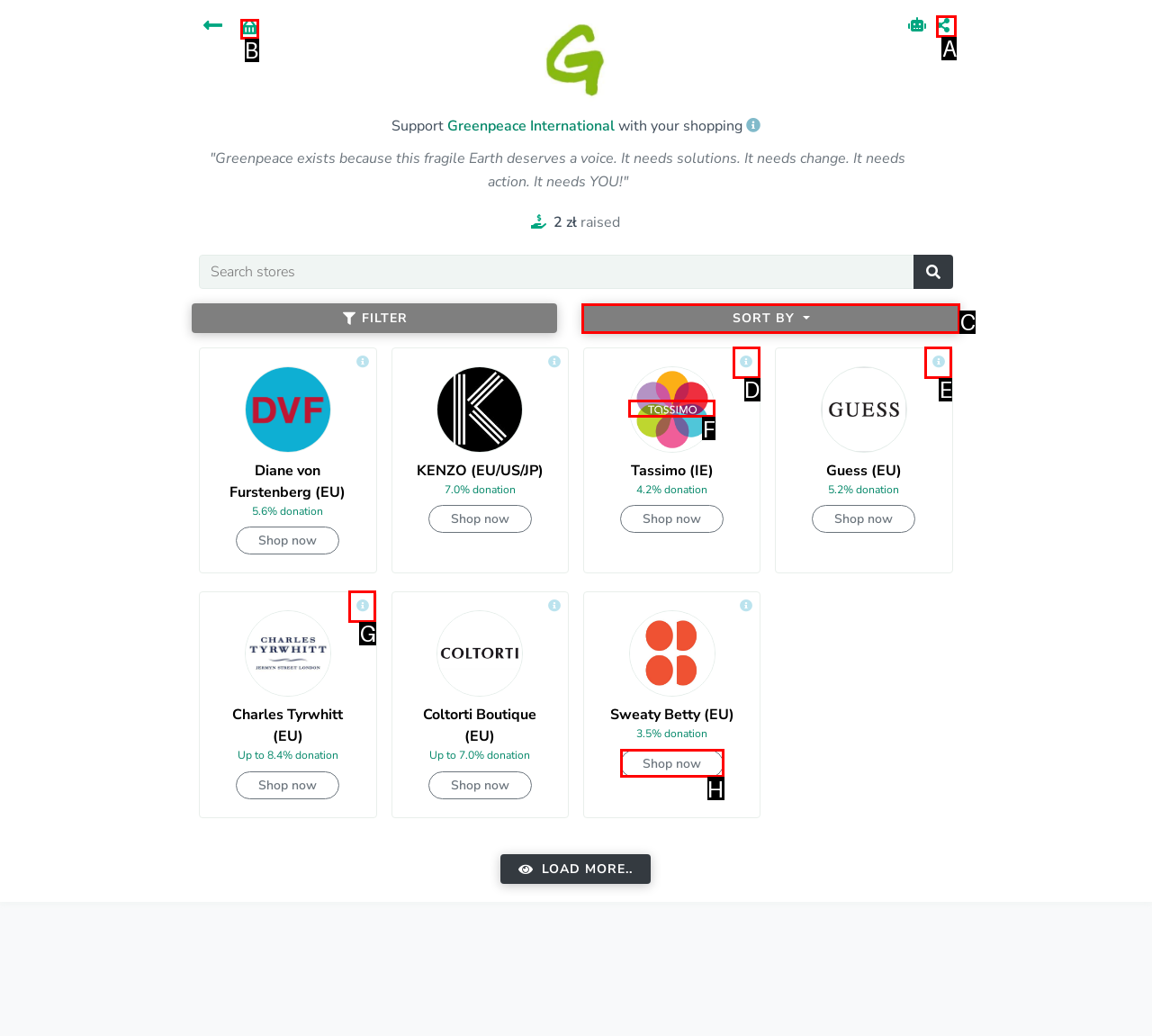Based on the provided element description: title="Greenpeace International Shop", identify the best matching HTML element. Respond with the corresponding letter from the options shown.

B